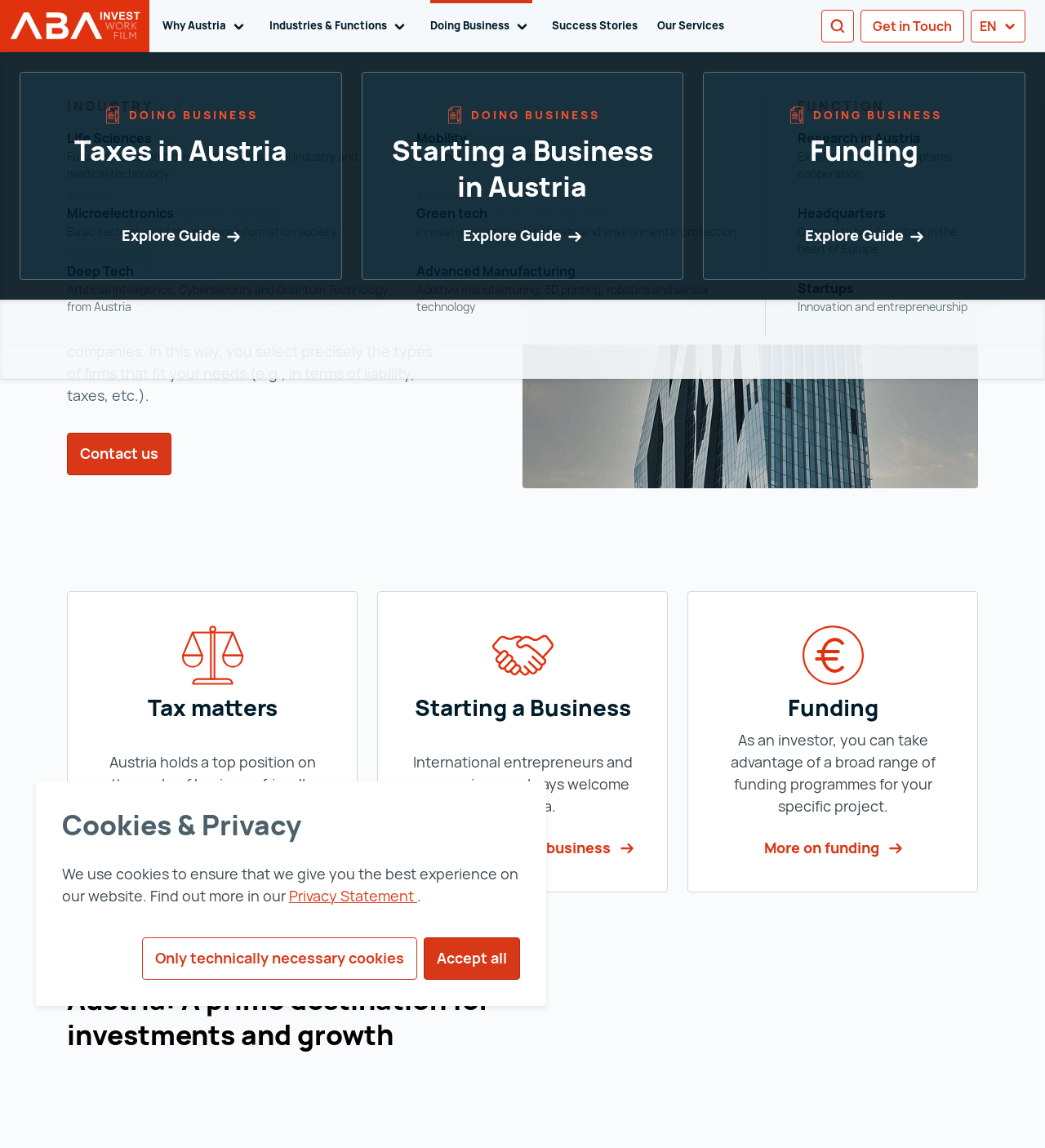Provide the bounding box coordinates of the section that needs to be clicked to accomplish the following instruction: "Click the 'Submit' button."

None